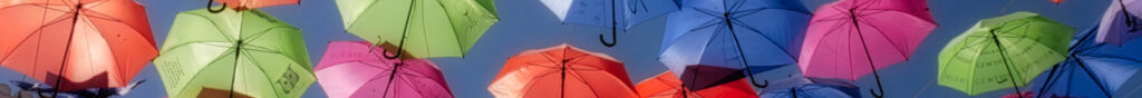How many colors are mentioned in the caption as being featured on the parasols?
Refer to the screenshot and respond with a concise word or phrase.

5